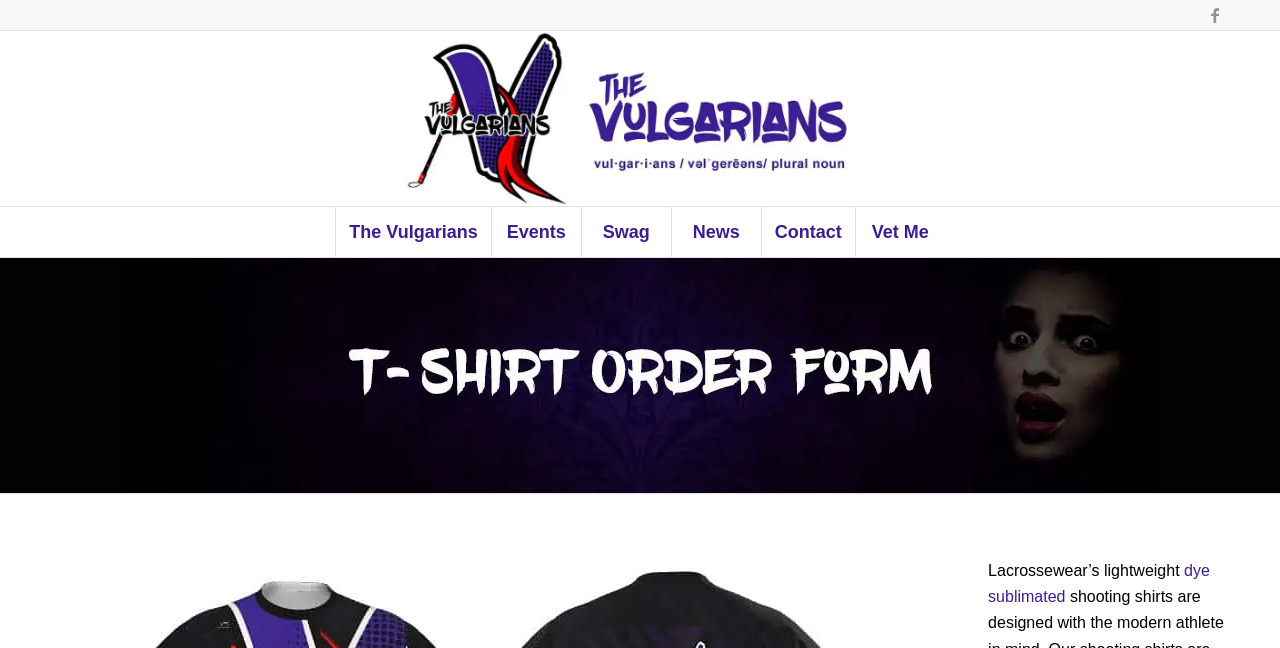Please locate the bounding box coordinates of the region I need to click to follow this instruction: "Read about dye sublimated".

[0.772, 0.867, 0.945, 0.934]